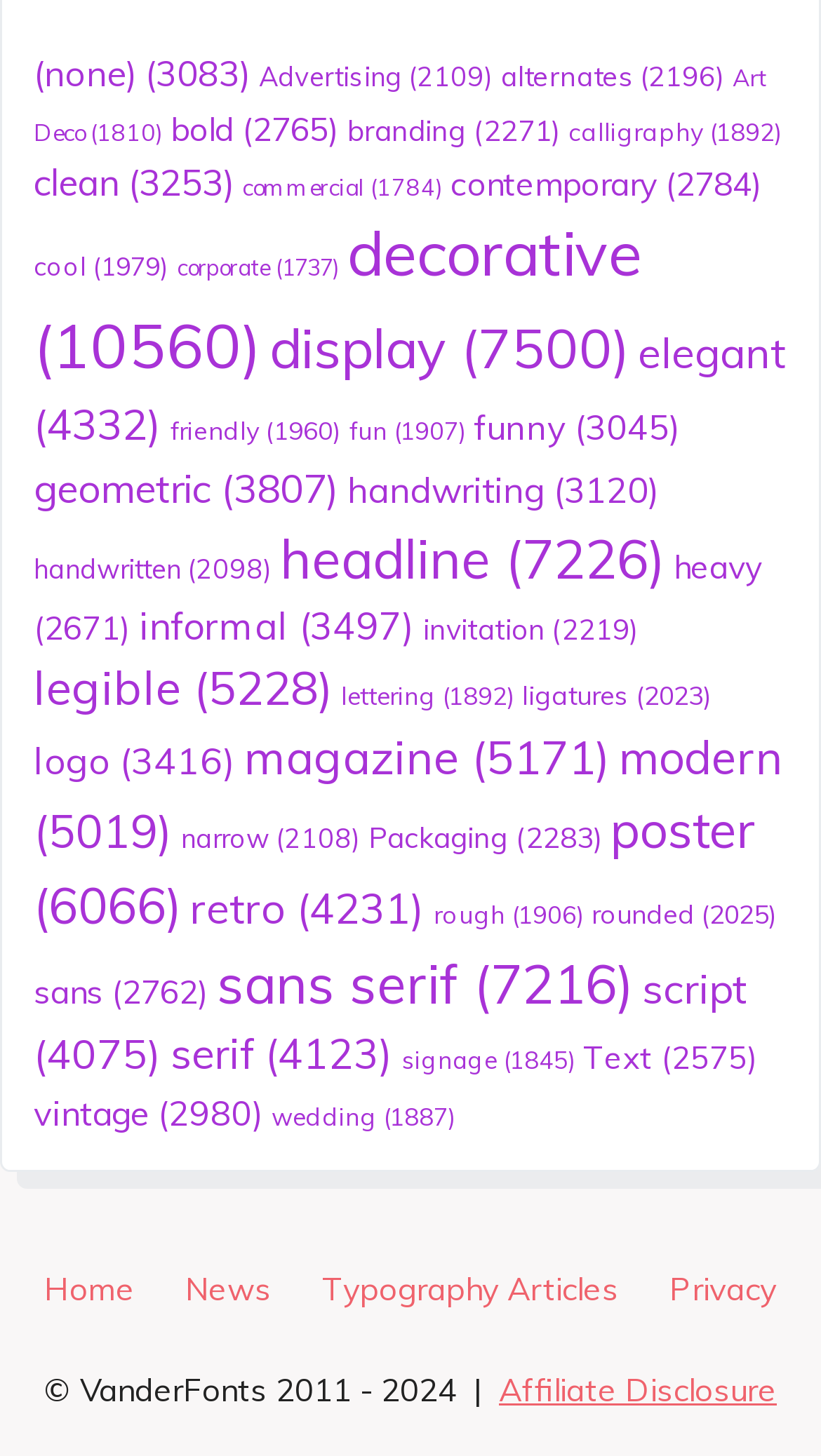Is there a category for 'script' fonts?
Provide an in-depth and detailed explanation in response to the question.

I found a link 'script (4,075 items)' which indicates that there is a category for script fonts.